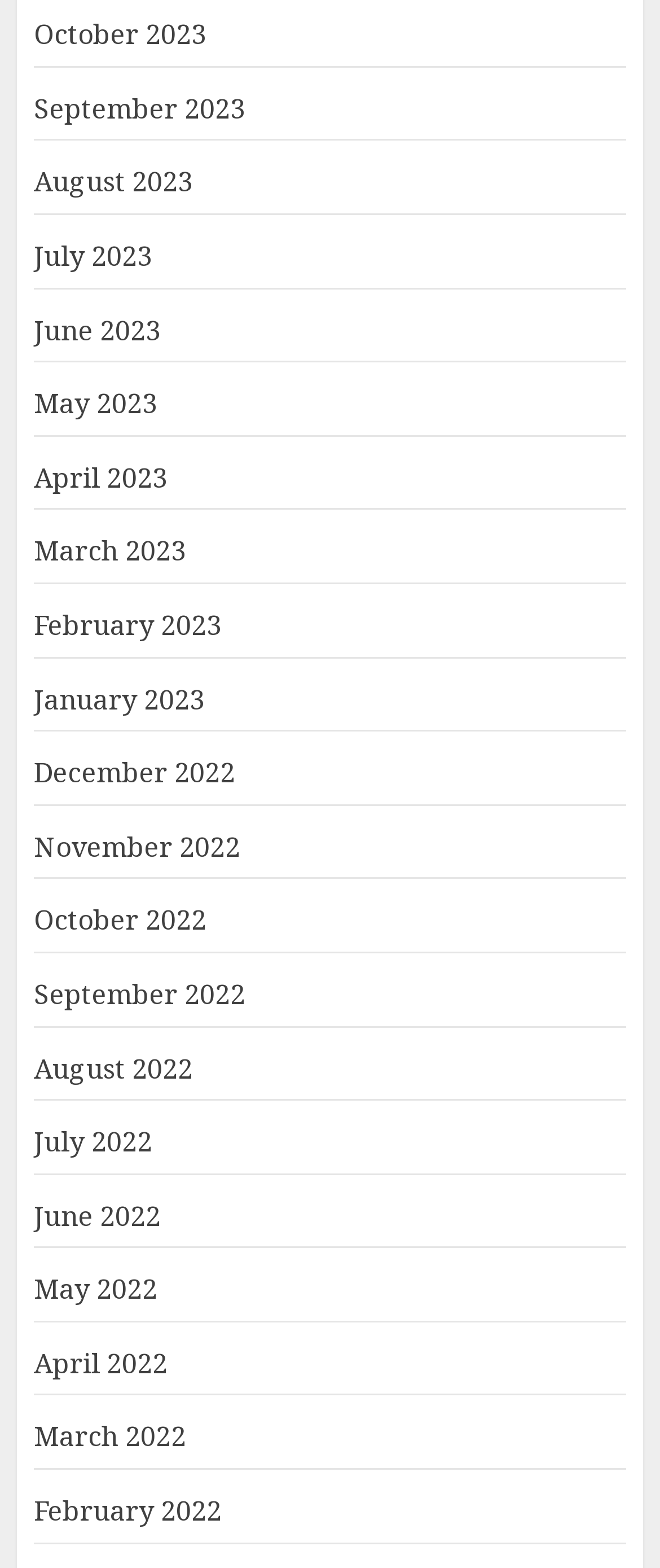How many months are listed in total?
Refer to the screenshot and answer in one word or phrase.

24